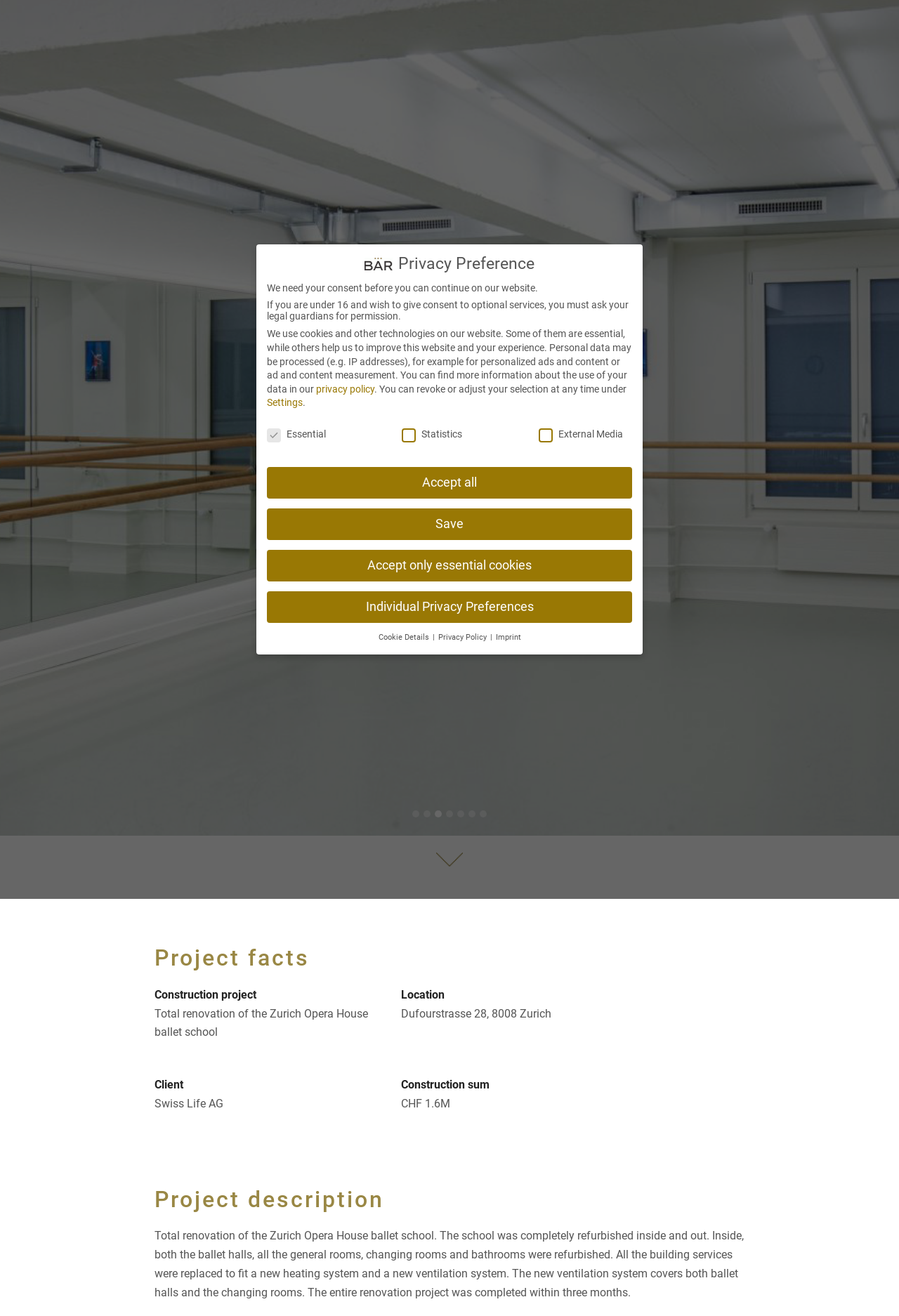Can you specify the bounding box coordinates of the area that needs to be clicked to fulfill the following instruction: "View project facts"?

[0.172, 0.686, 0.828, 0.749]